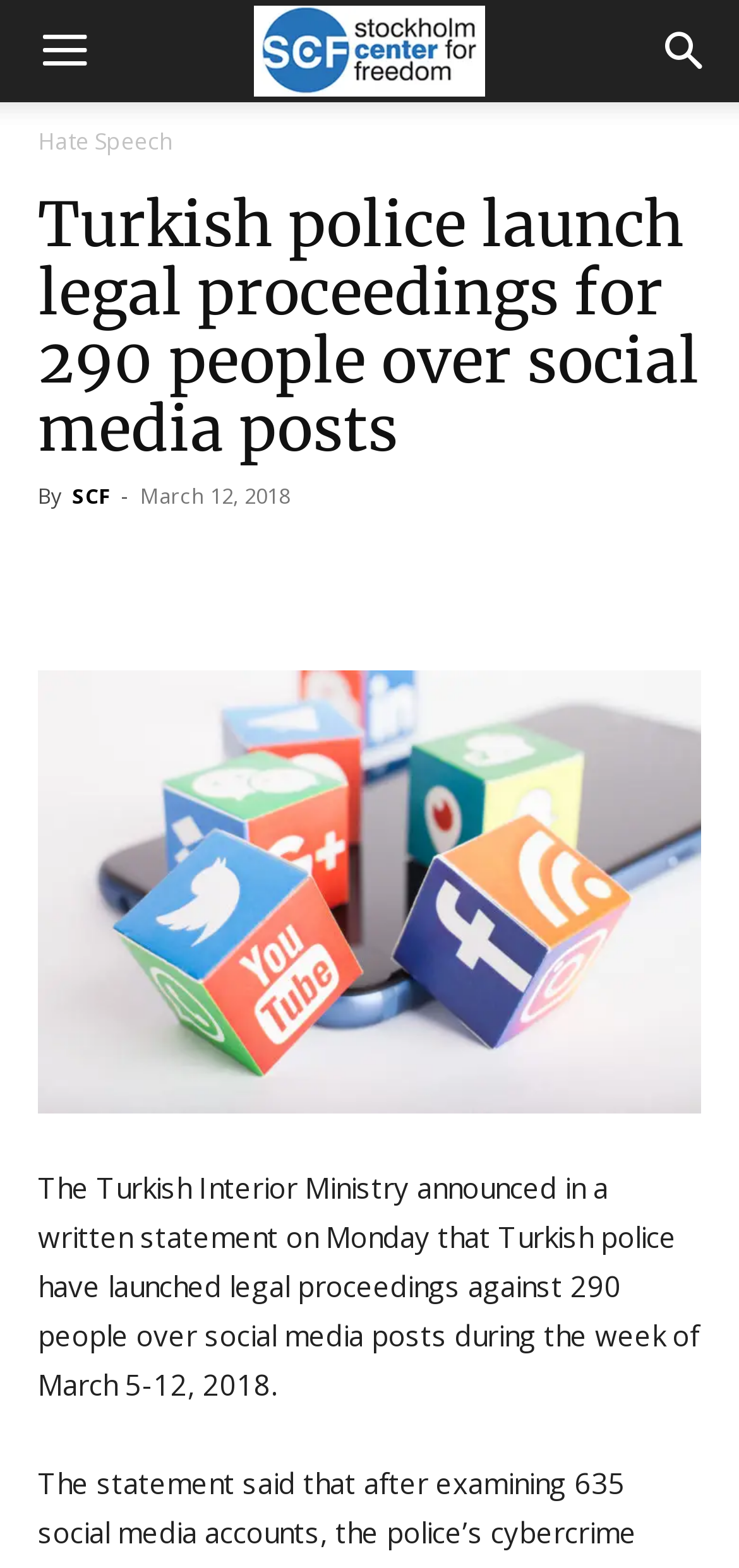Please determine the bounding box coordinates of the element's region to click in order to carry out the following instruction: "Click the menu button". The coordinates should be four float numbers between 0 and 1, i.e., [left, top, right, bottom].

[0.005, 0.0, 0.169, 0.065]